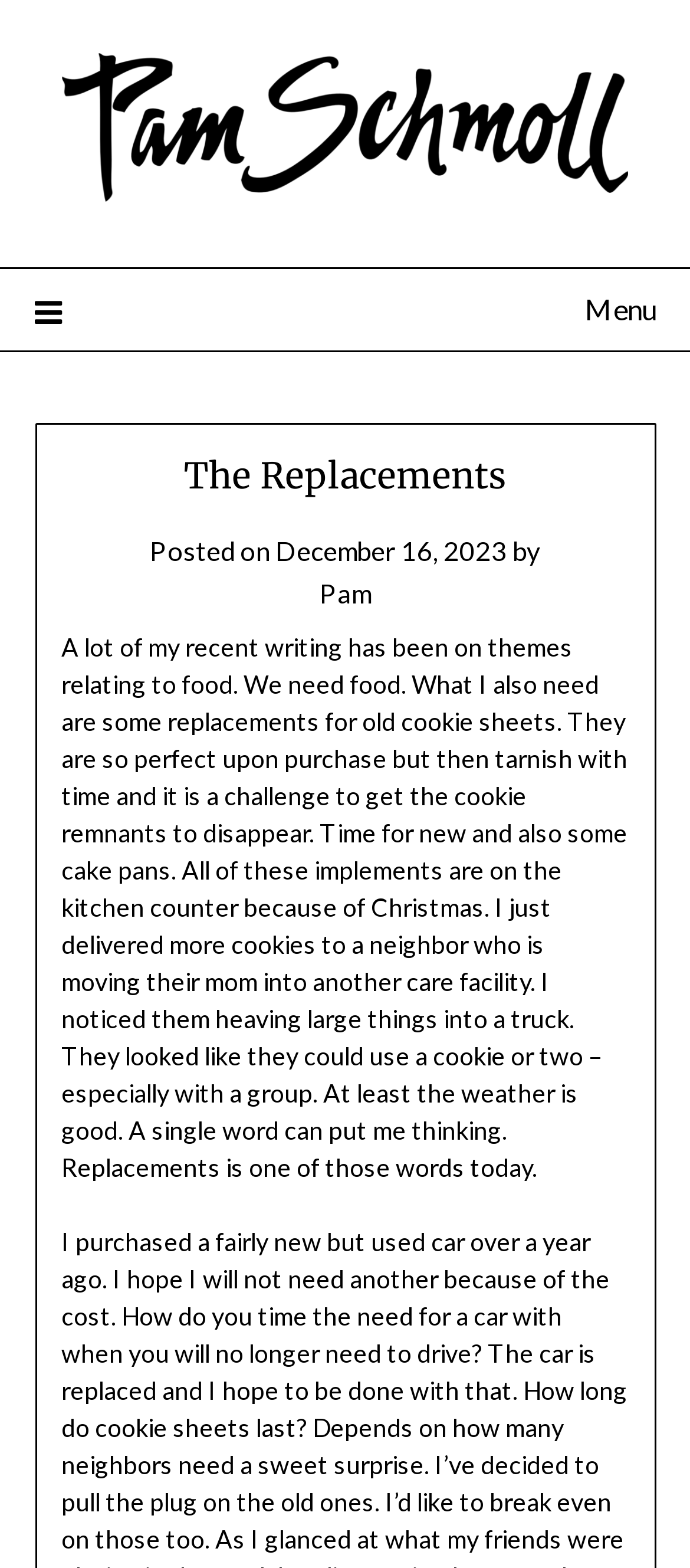When was the article posted?
Examine the image and provide an in-depth answer to the question.

The posting date is mentioned in the link 'December 16, 2023' which is located below the header 'The Replacements' and next to the text 'Posted on'.